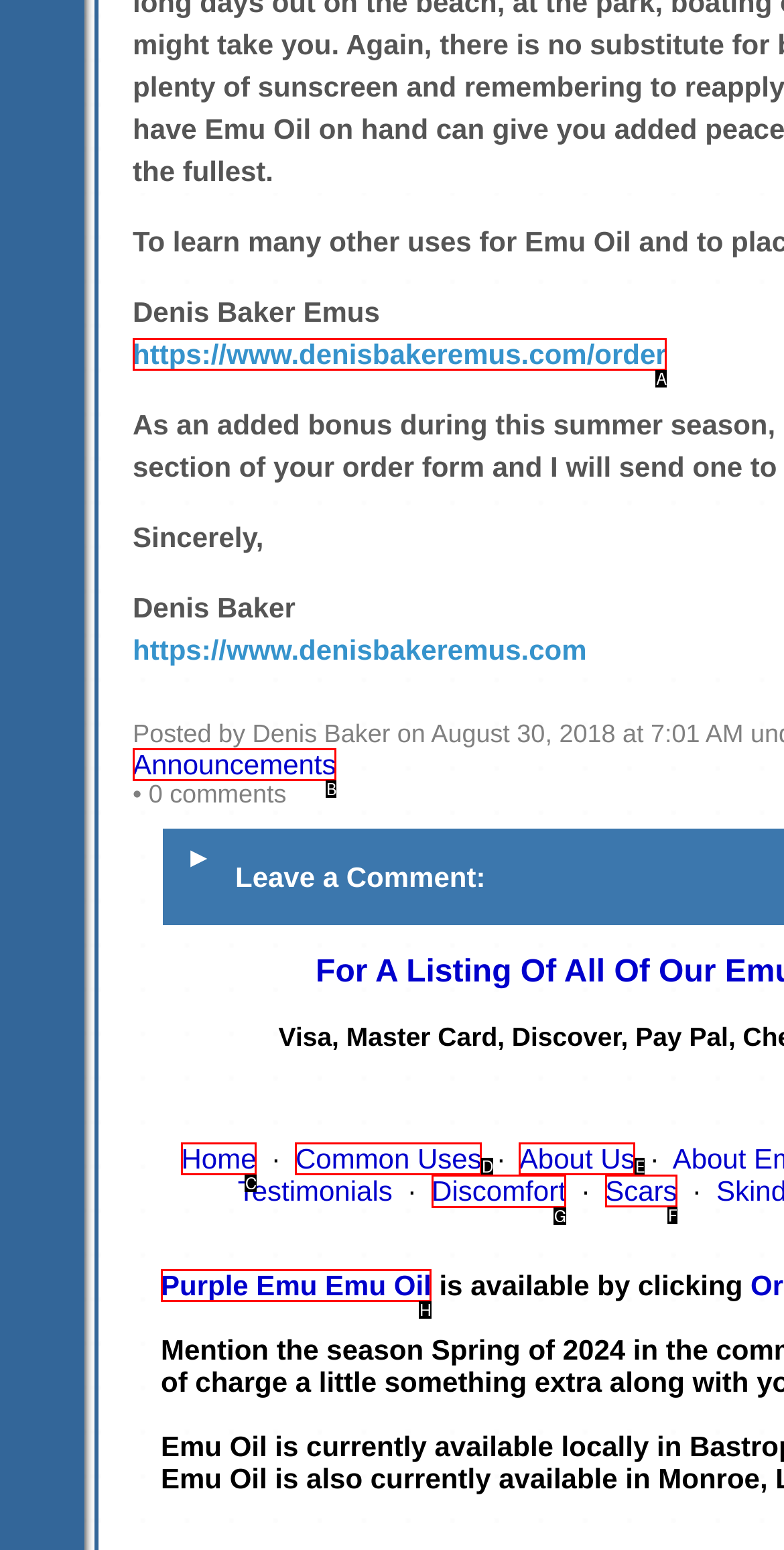For the given instruction: learn about discomfort, determine which boxed UI element should be clicked. Answer with the letter of the corresponding option directly.

G